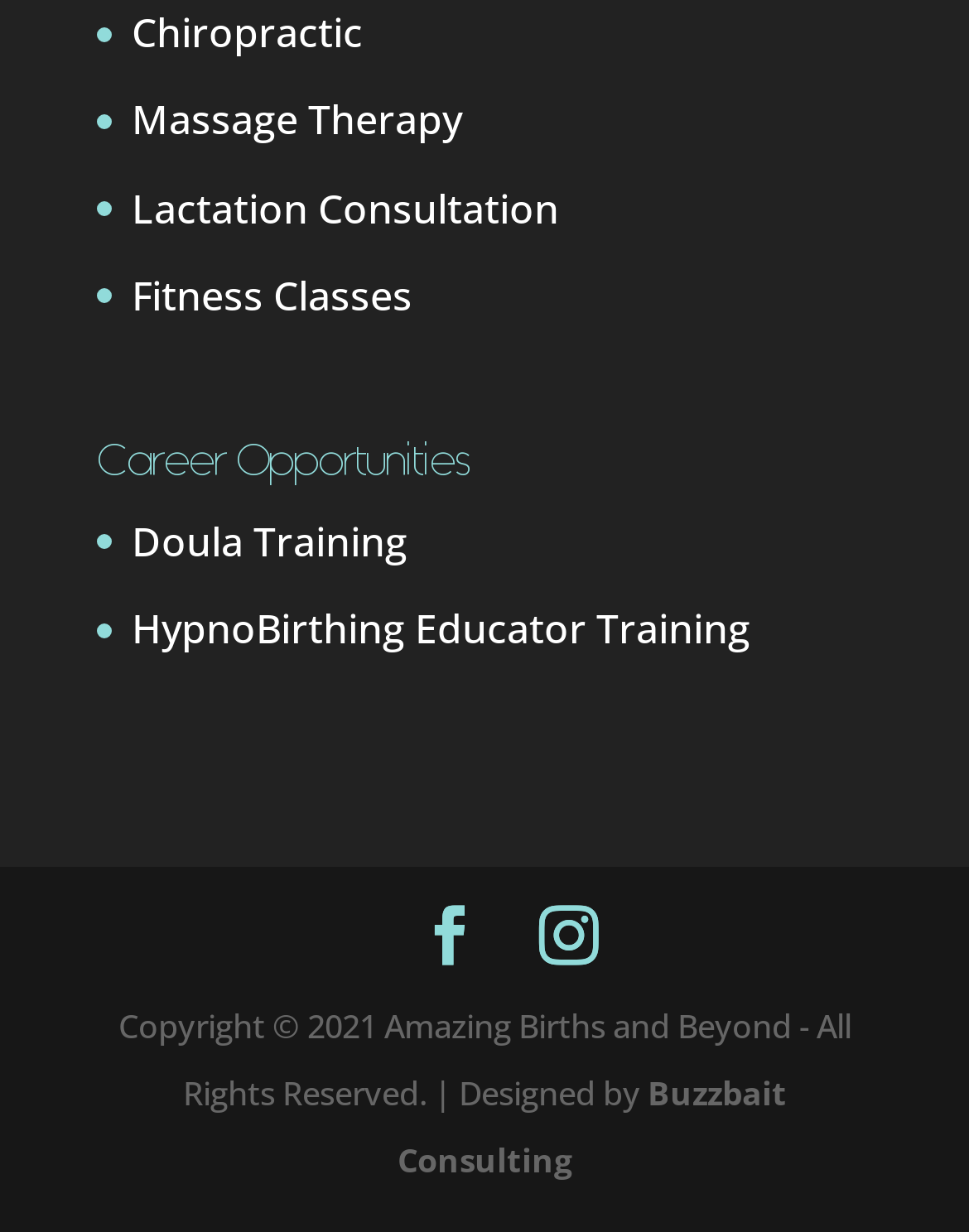Extract the bounding box coordinates for the UI element described as: "Chiropractic".

[0.136, 0.005, 0.374, 0.049]